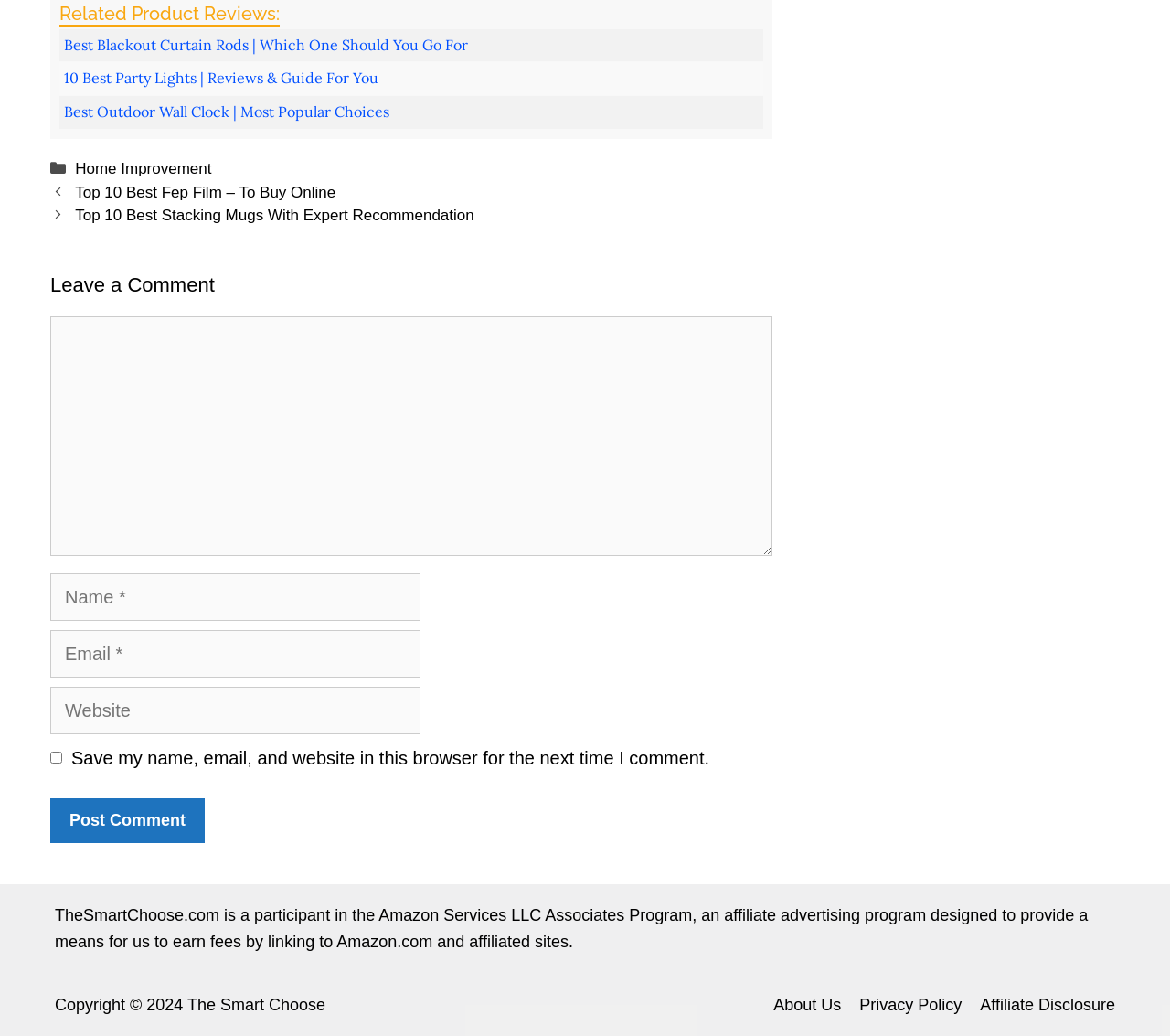Determine the bounding box coordinates of the element's region needed to click to follow the instruction: "Click on the 'Post Comment' button". Provide these coordinates as four float numbers between 0 and 1, formatted as [left, top, right, bottom].

[0.043, 0.77, 0.175, 0.814]